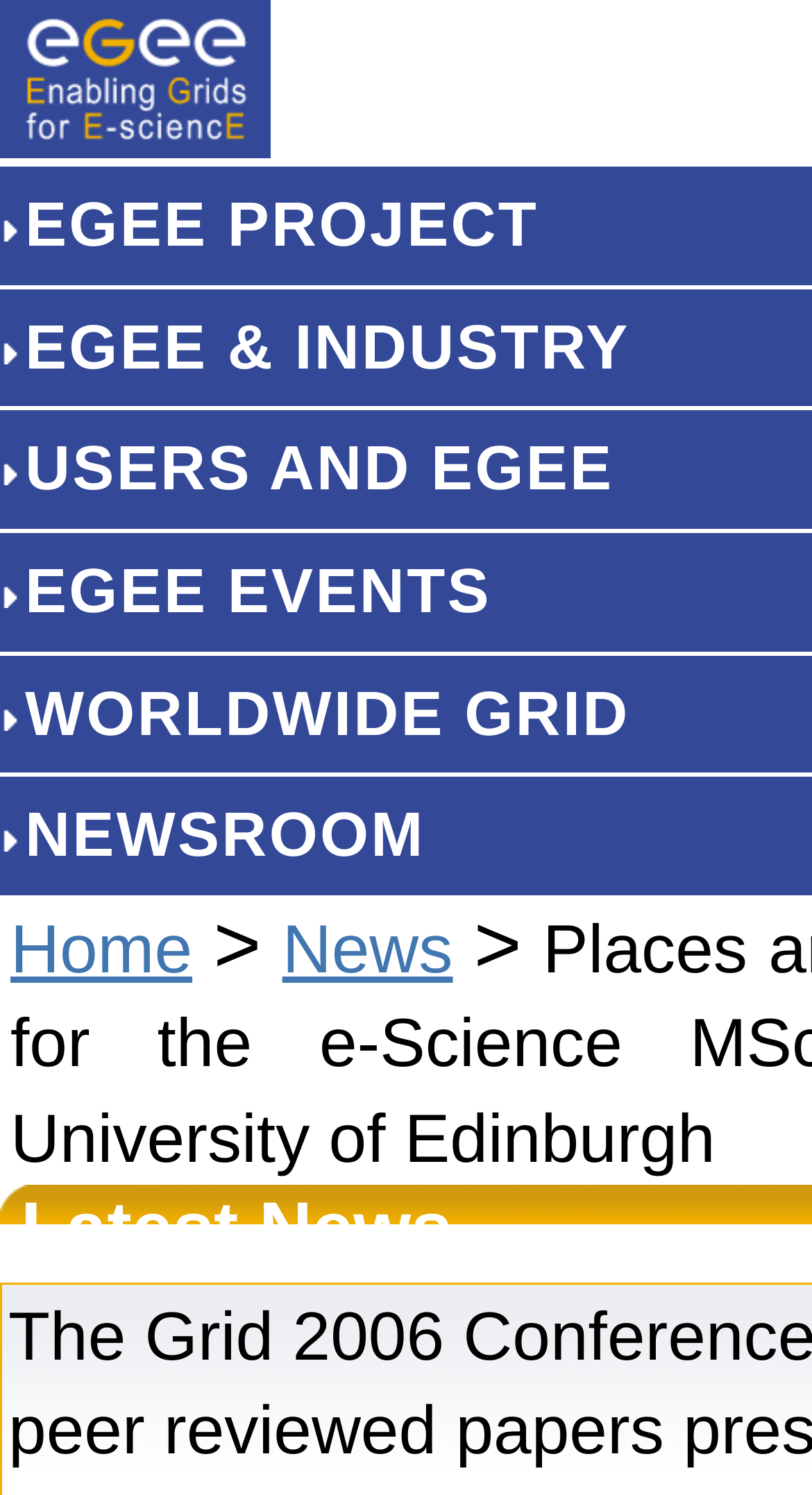What is the first section that can be collapsed?
Answer with a single word or short phrase according to what you see in the image.

EGEE PROJECT